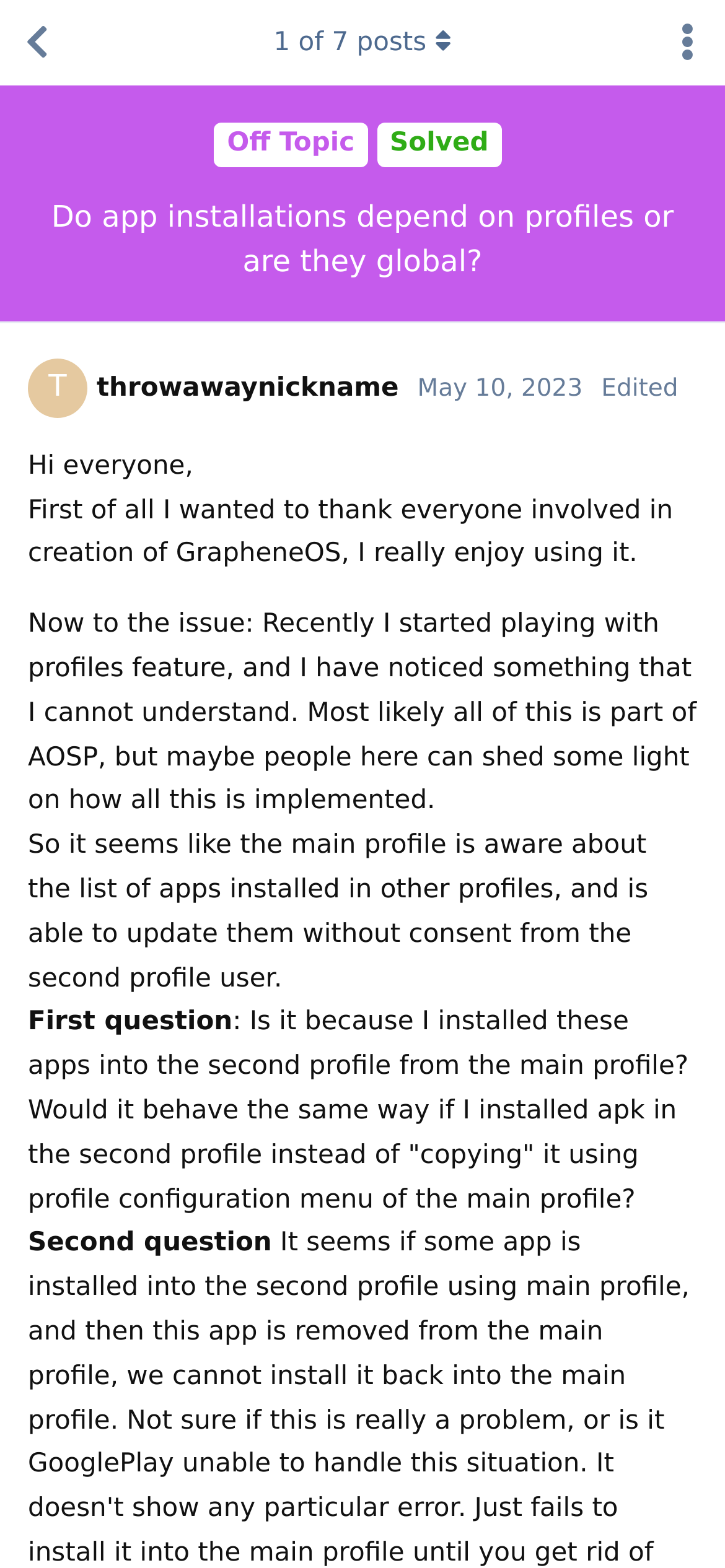What is the date of the discussion post?
Please provide a comprehensive answer to the question based on the webpage screenshot.

The date of the discussion post is May 10, 2023, as indicated by the link and time element with the date and time information.